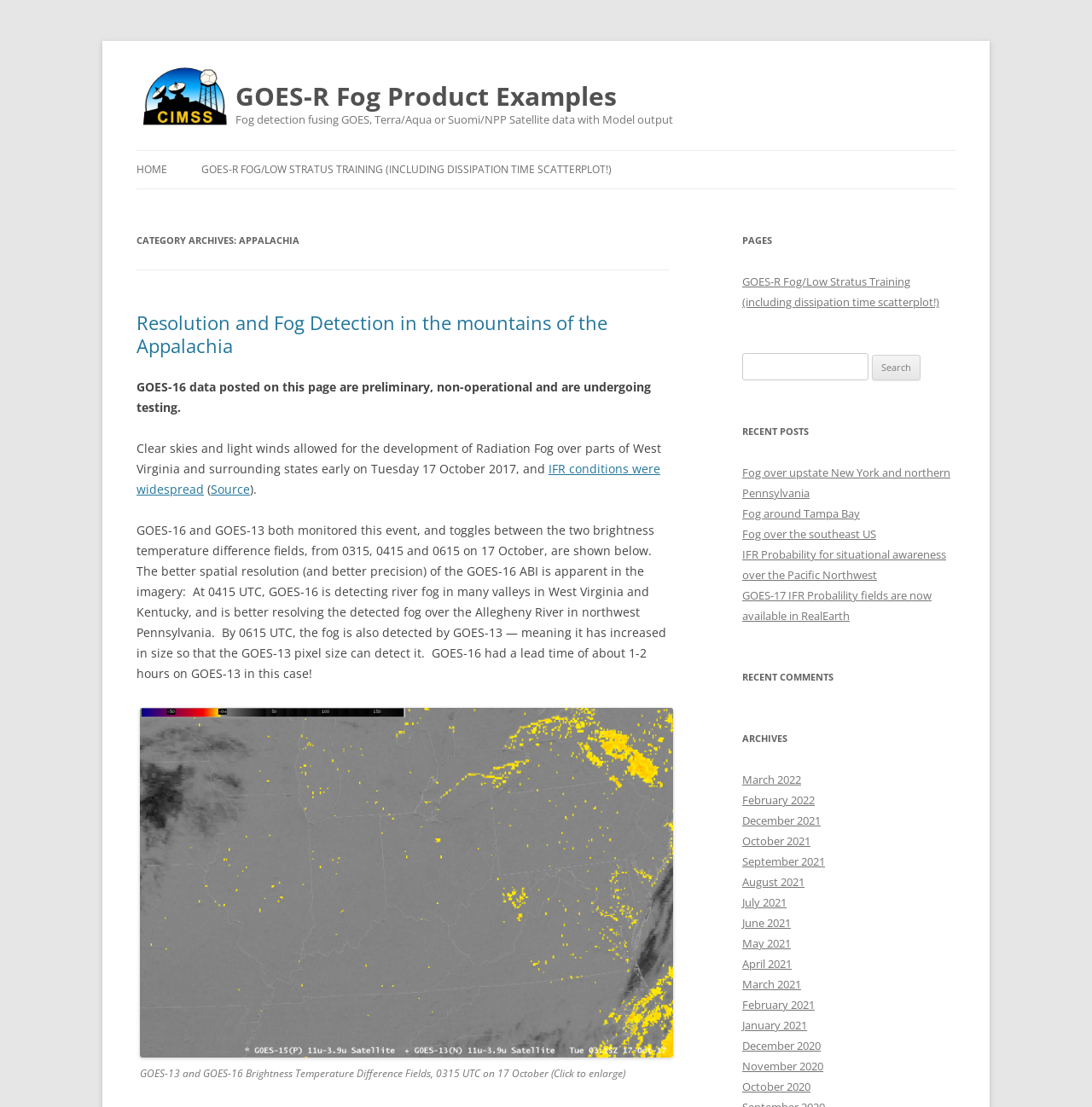What is the name of the satellite data used in this webpage?
Use the screenshot to answer the question with a single word or phrase.

GOES-16